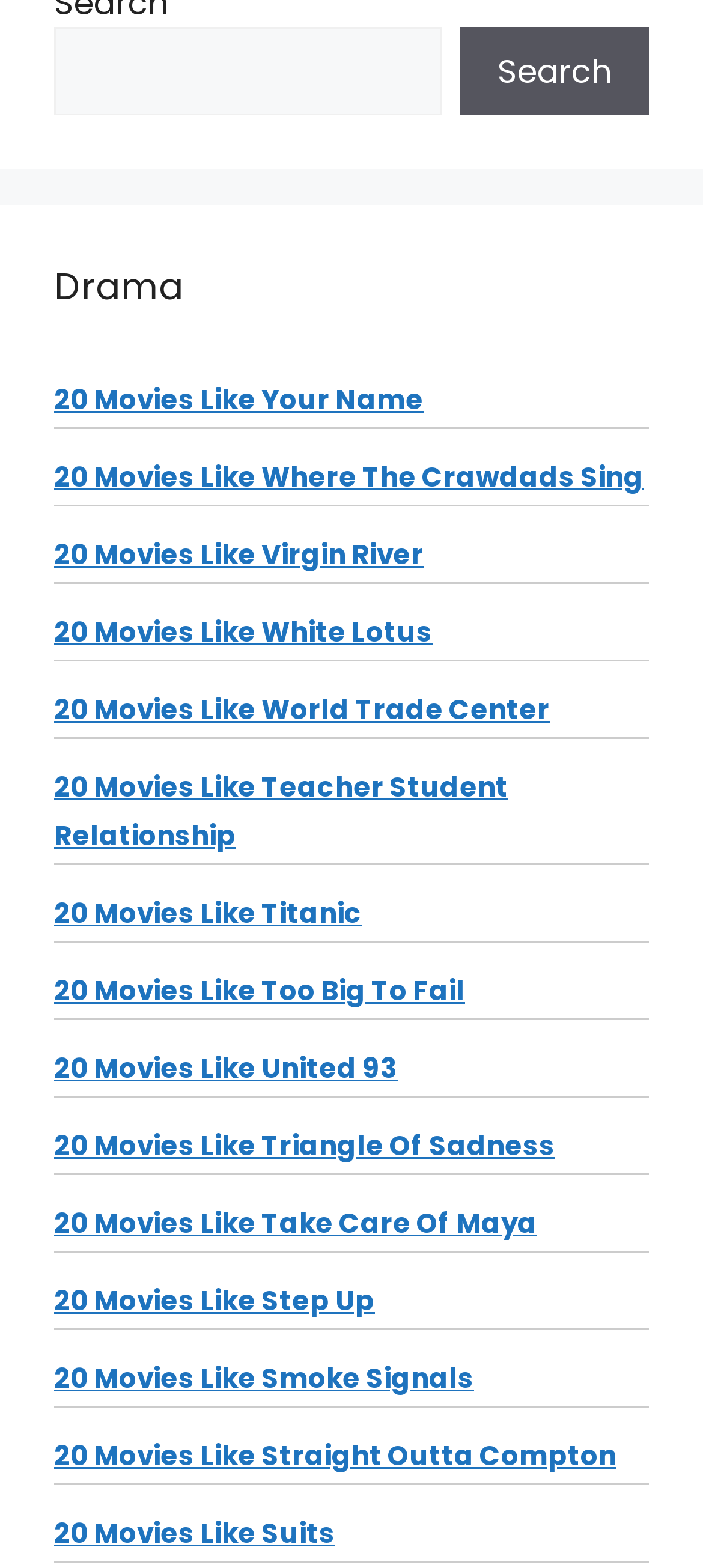For the following element description, predict the bounding box coordinates in the format (top-left x, top-left y, bottom-right x, bottom-right y). All values should be floating point numbers between 0 and 1. Description: Search

[0.654, 0.018, 0.923, 0.074]